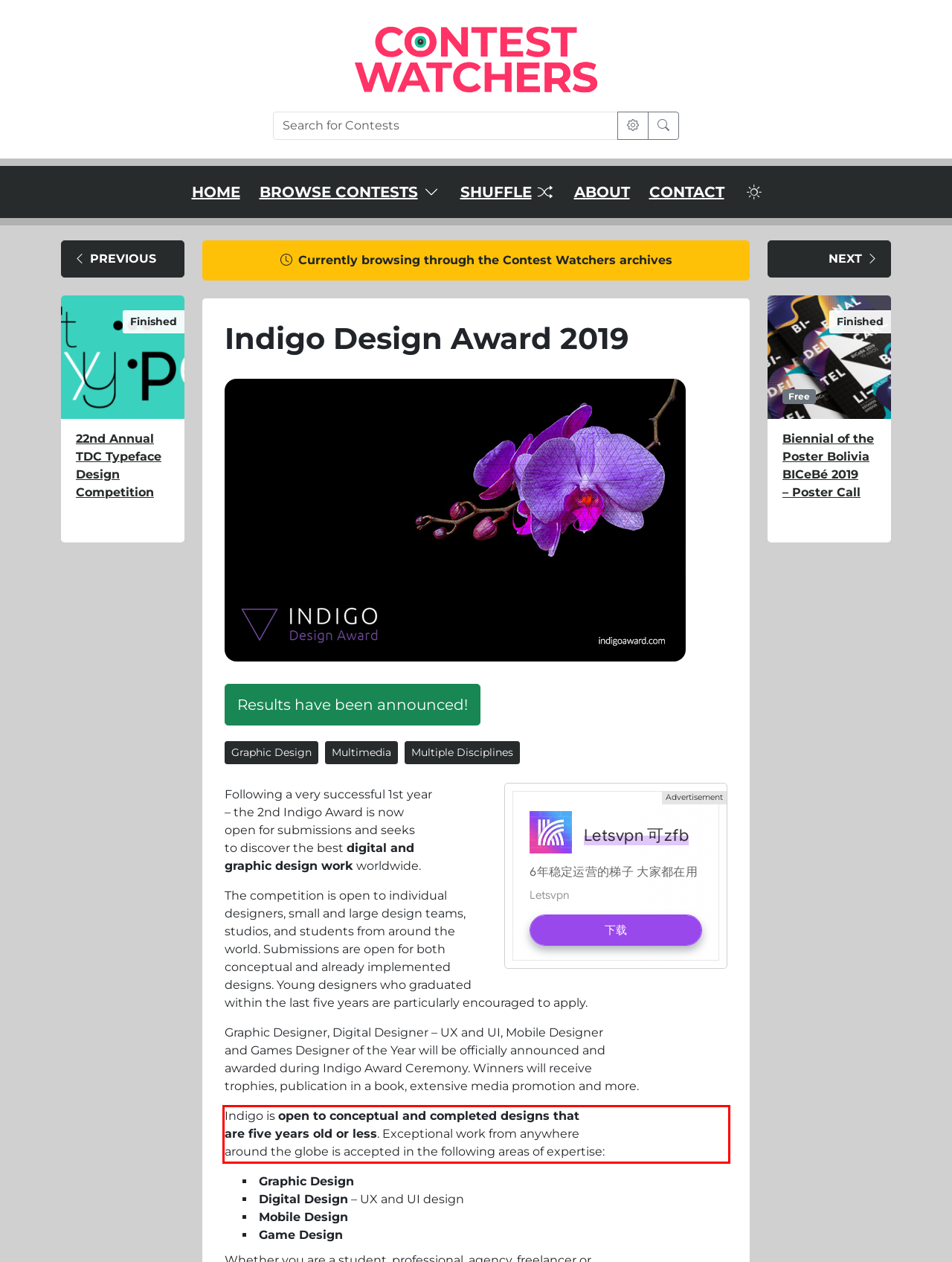Given a screenshot of a webpage, locate the red bounding box and extract the text it encloses.

Indigo is open to conceptual and completed designs that are five years old or less. Exceptional work from anywhere around the globe is accepted in the following areas of expertise: